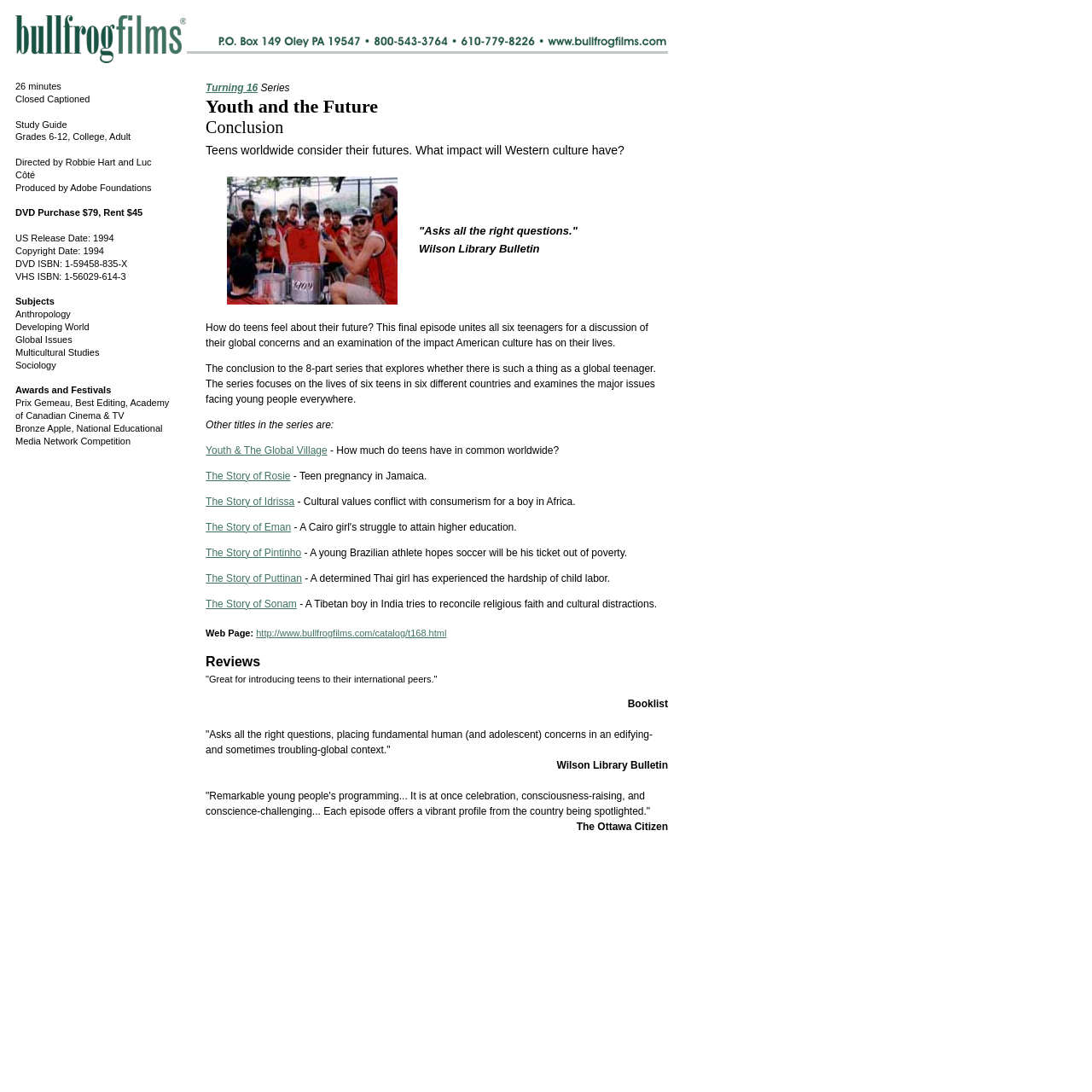Use the information in the screenshot to answer the question comprehensively: What is the topic of the film 'The Story of Rosie'?

The question asks for the topic of the film 'The Story of Rosie', which can be found in the text 'The Story of Rosie - Teen pregnancy in Jamaica' in the webpage. The answer is 'Teen pregnancy in Jamaica'.